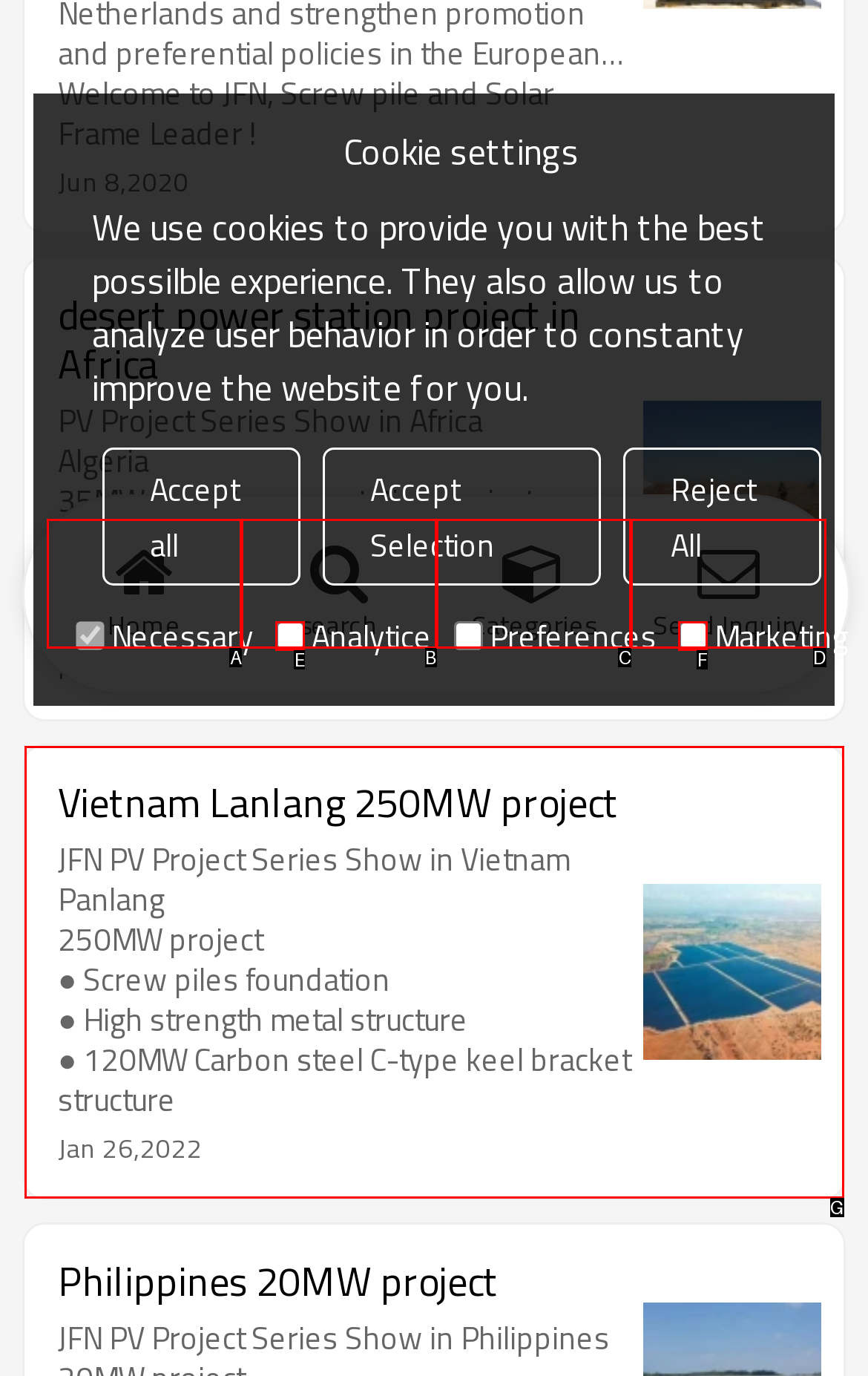Match the description: Categories to the appropriate HTML element. Respond with the letter of your selected option.

C